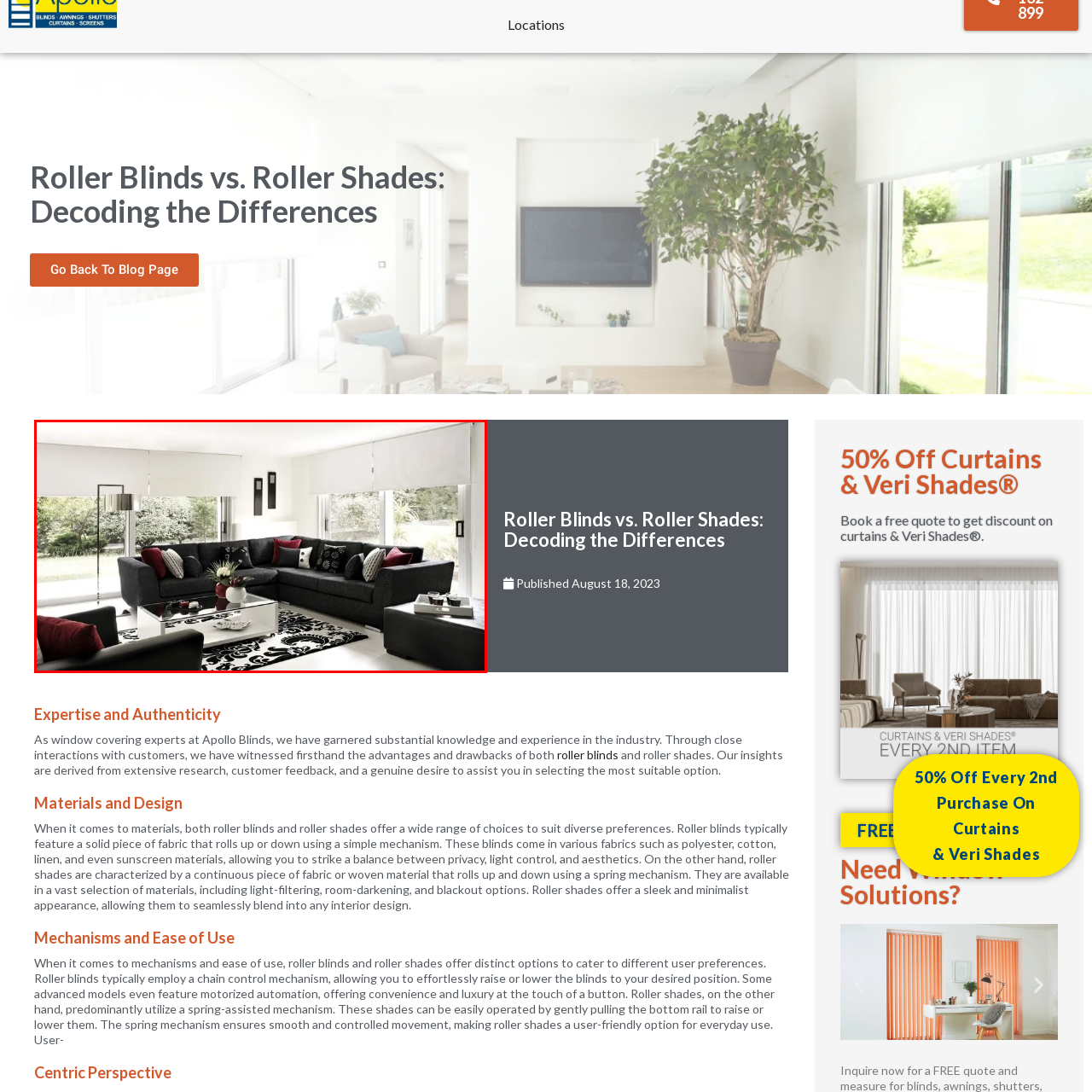Examine the image inside the red outline, What type of blinds are used on the windows?
 Answer with a single word or phrase.

Minimalist roller blinds